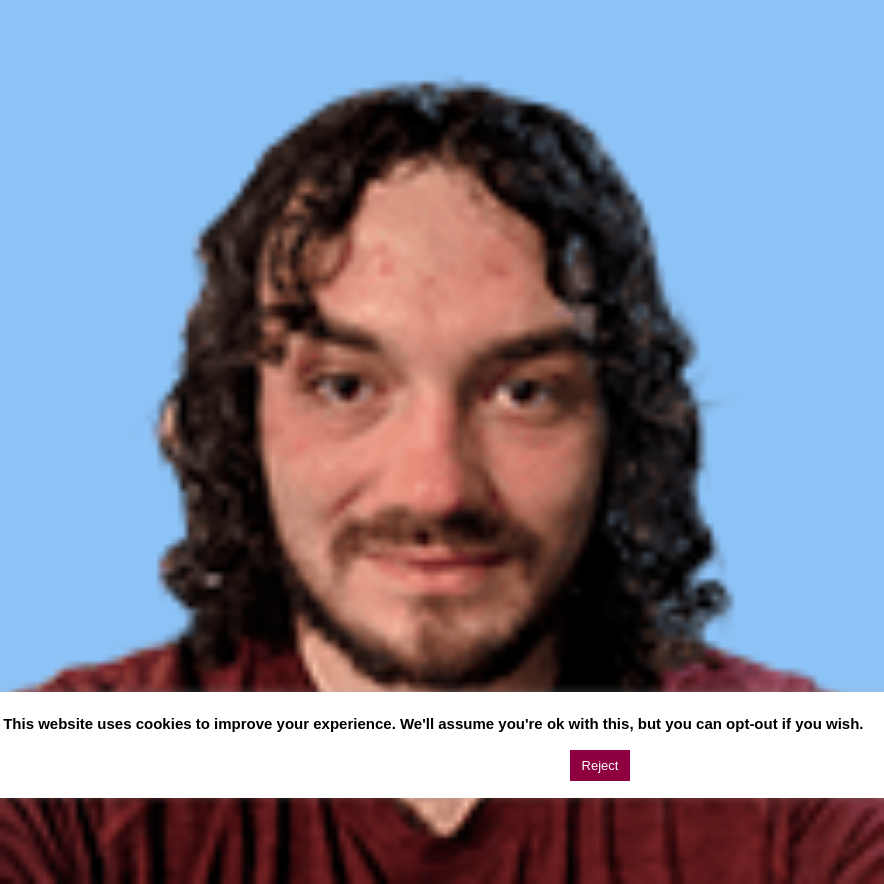With reference to the image, please provide a detailed answer to the following question: Is the man looking directly at the viewer?

The caption states that the man is smiling directly at the viewer, which implies that he is looking directly at the viewer. This information is explicitly stated in the caption, allowing us to determine the direction of the man's gaze.